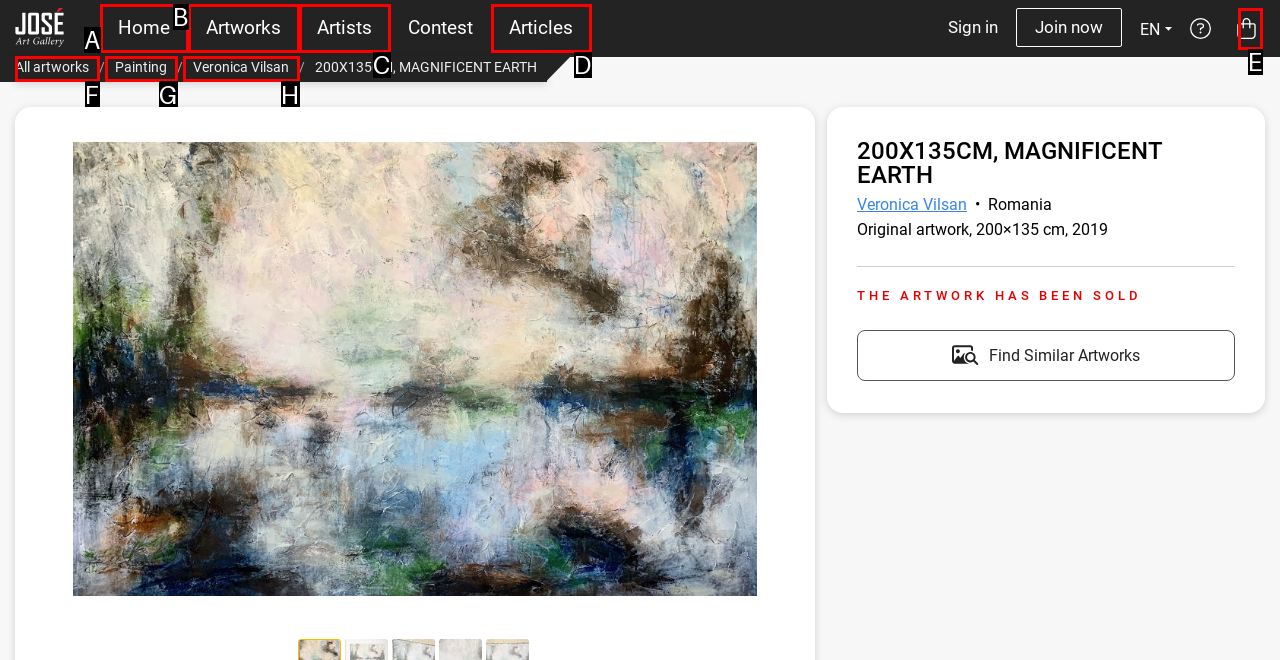Select the HTML element that fits the following description: Start
Provide the letter of the matching option.

None